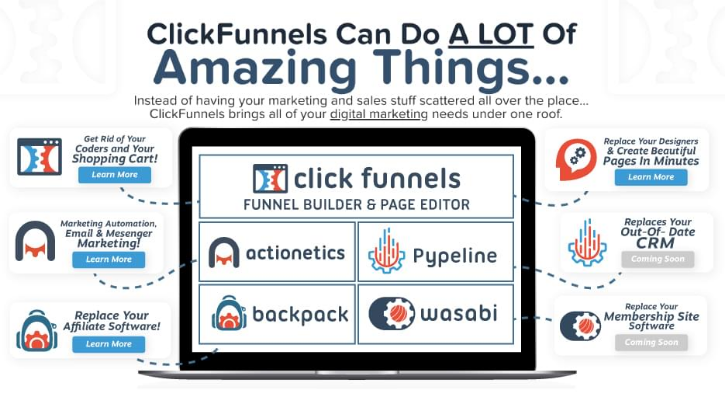What is the purpose of ClickFunnels according to the text?
Answer with a single word or phrase by referring to the visual content.

Streamlining marketing processes